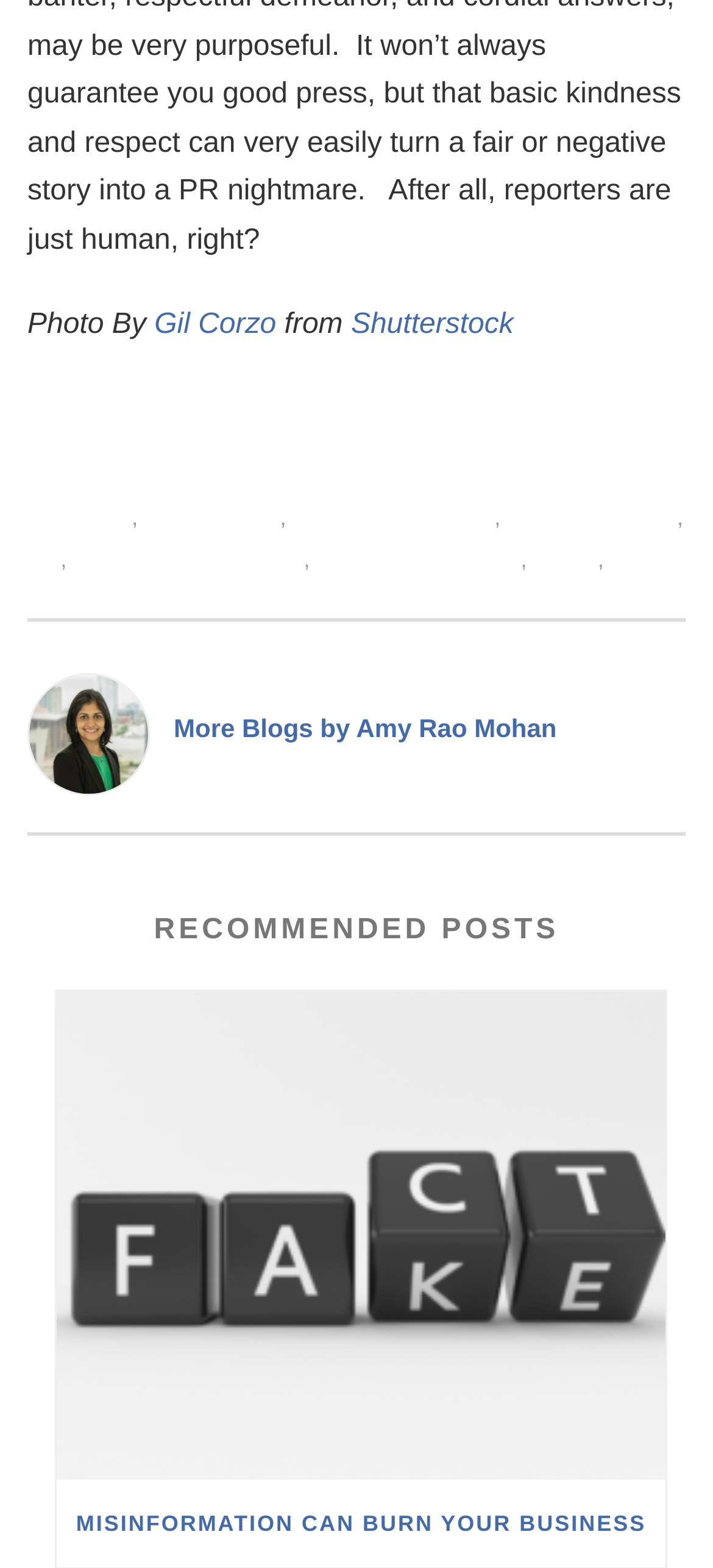Specify the bounding box coordinates of the area that needs to be clicked to achieve the following instruction: "Read Press Conferences".

[0.41, 0.322, 0.693, 0.337]